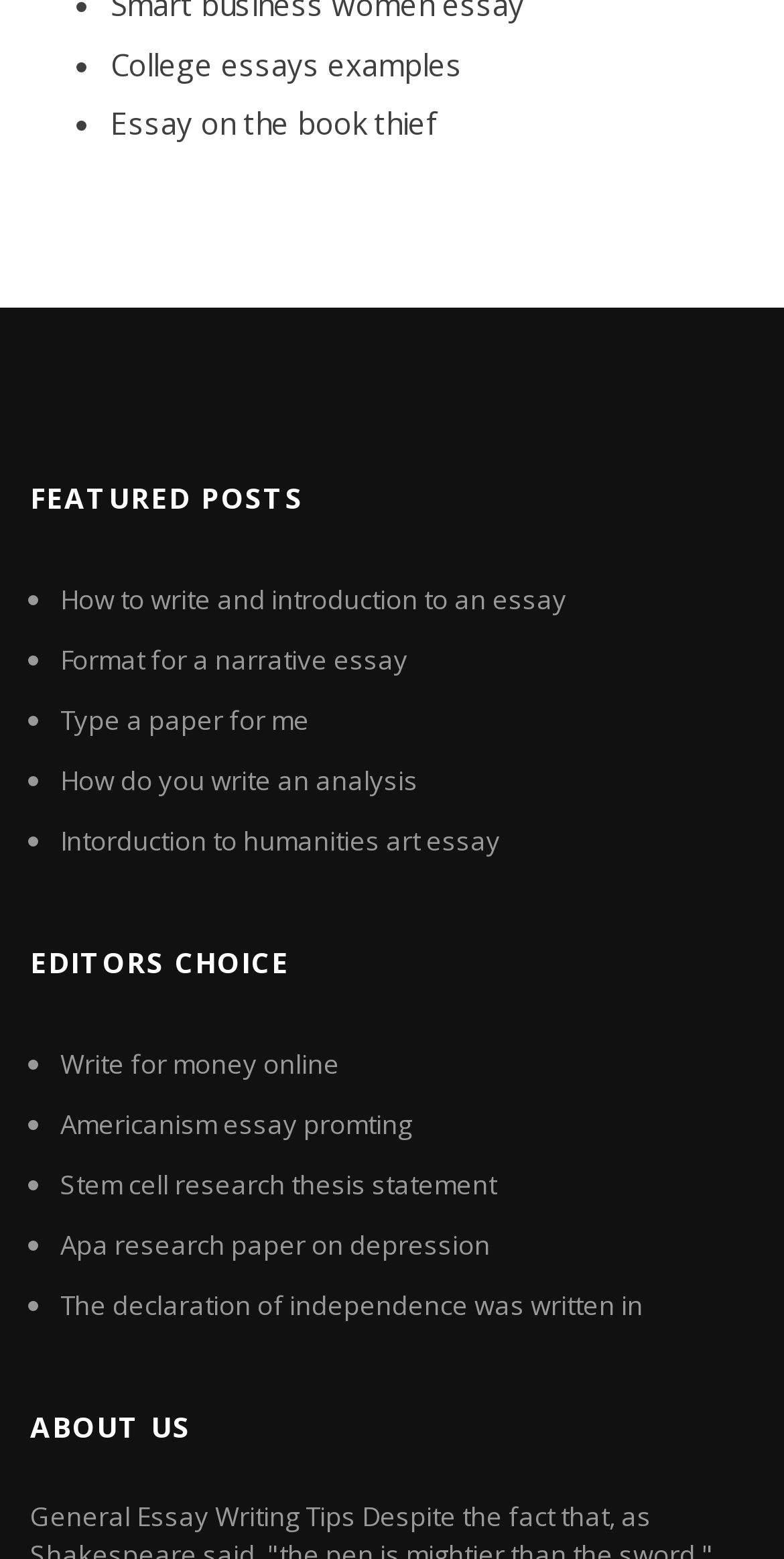Identify the bounding box coordinates for the element that needs to be clicked to fulfill this instruction: "Read the essay on the book thief". Provide the coordinates in the format of four float numbers between 0 and 1: [left, top, right, bottom].

[0.141, 0.066, 0.556, 0.092]